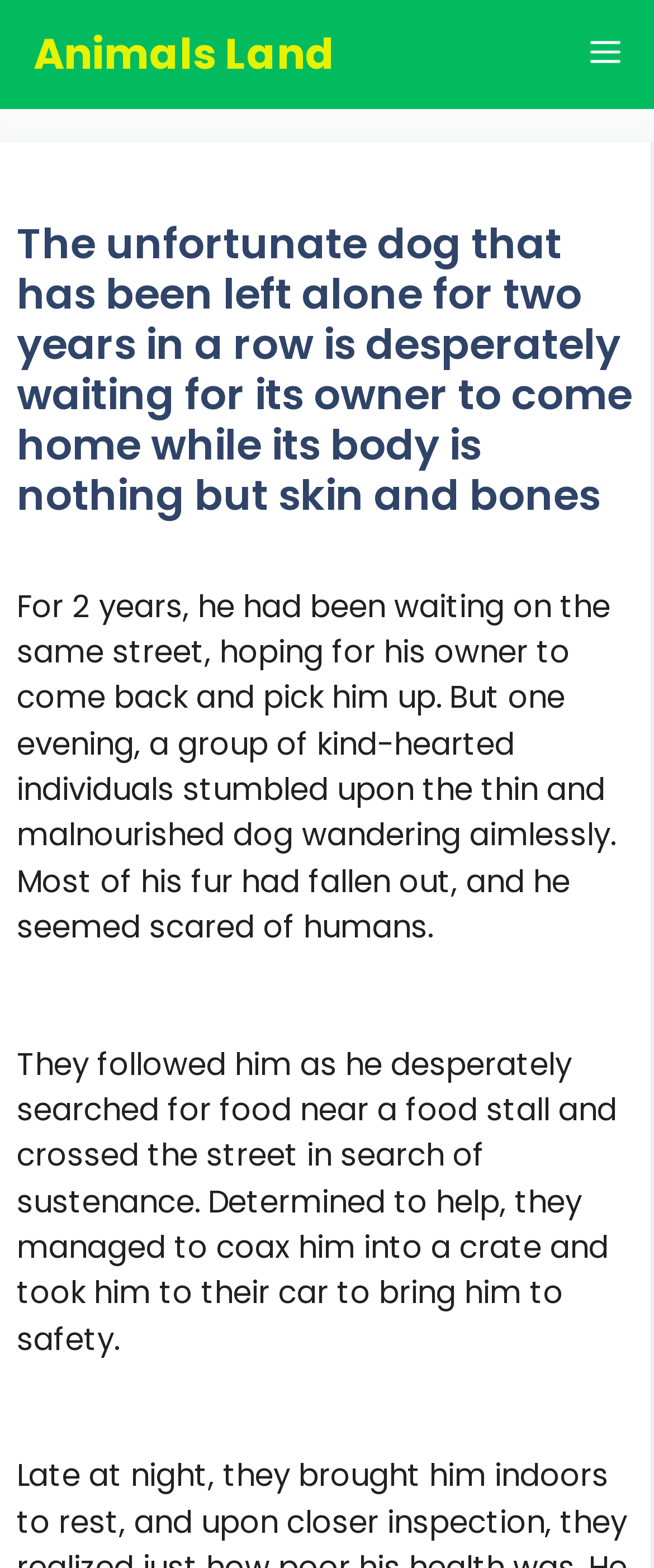Reply to the question with a single word or phrase:
How long had the dog been waiting for its owner?

2 years